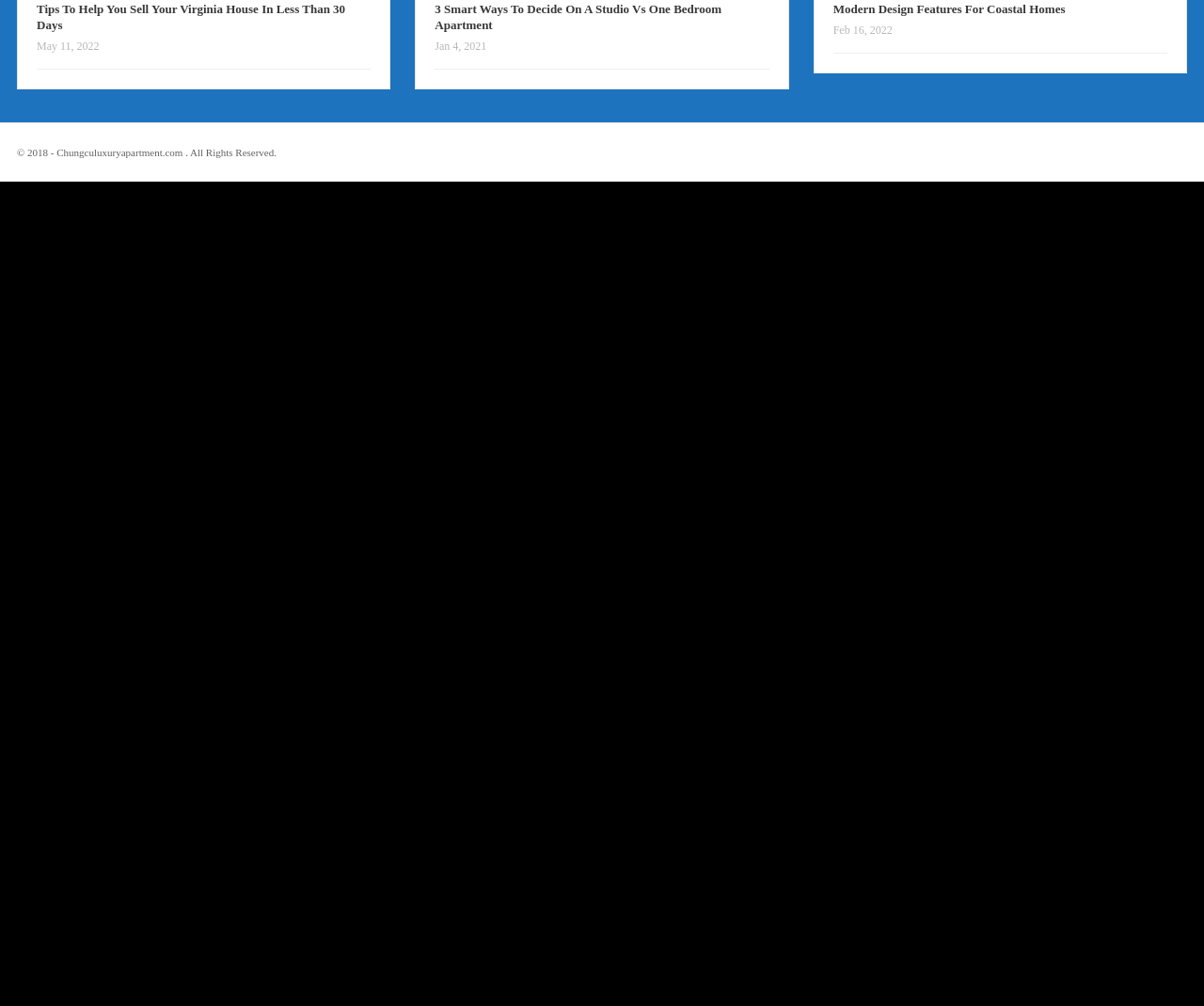Identify the bounding box for the element characterized by the following description: "Random Posts".

[0.006, 0.716, 0.078, 0.732]